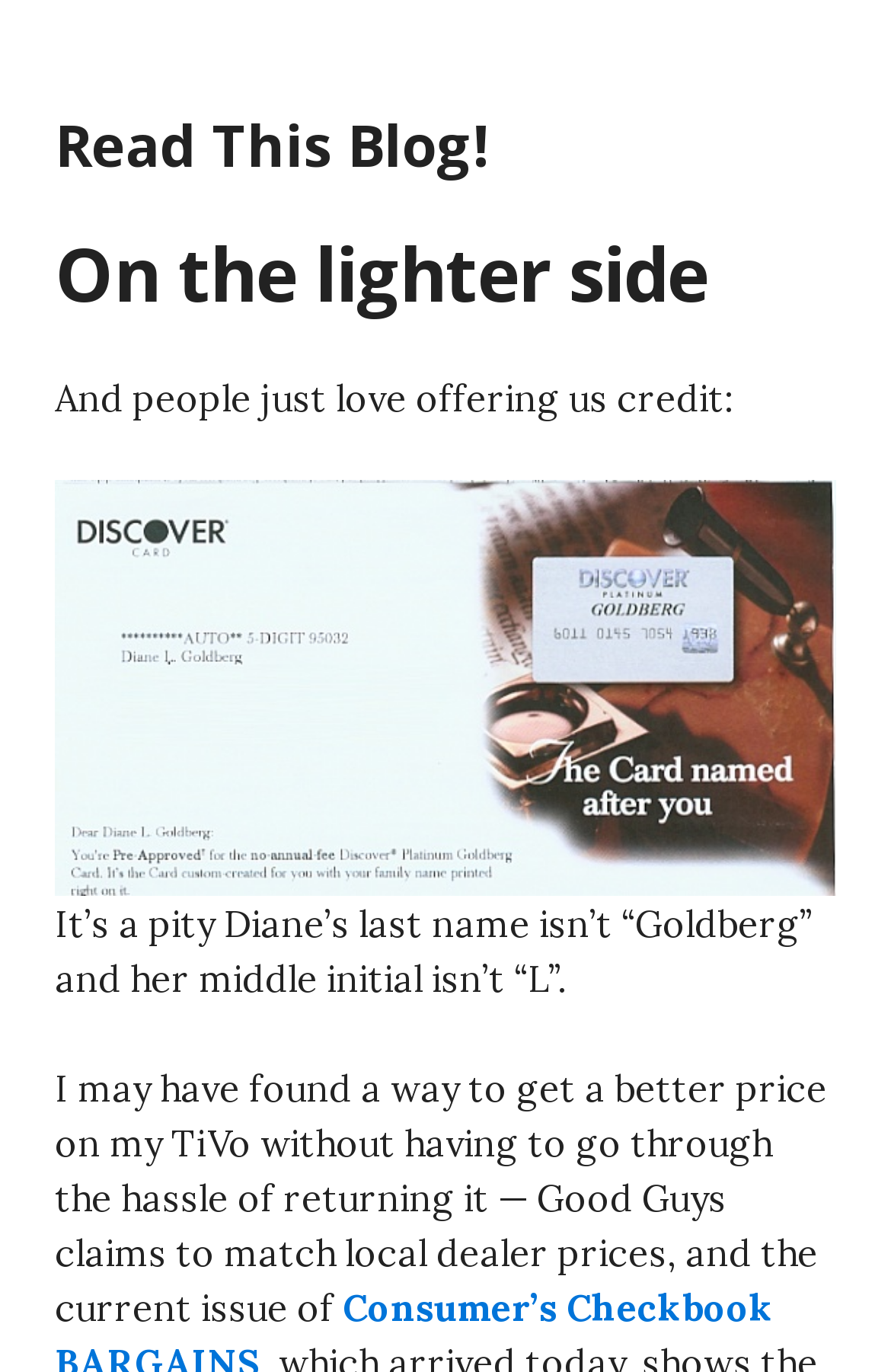Look at the image and answer the question in detail:
What is the image caption?

The image has a caption 'wrong name:' which suggests that the image is related to a mistaken or incorrect name.